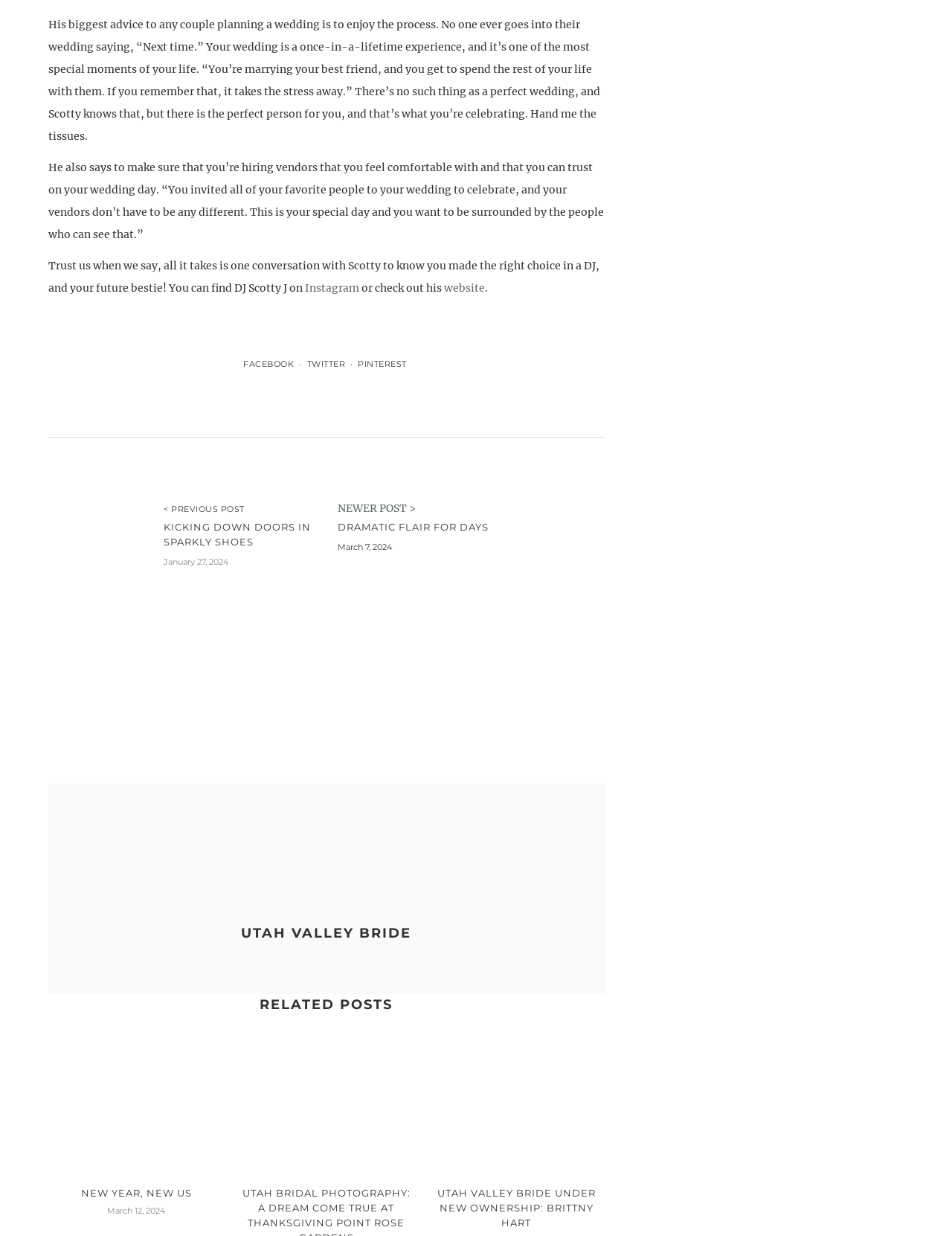Use the details in the image to answer the question thoroughly: 
Who is the DJ mentioned in the first article?

The DJ mentioned in the first article is DJ Scotty J, as indicated by the text 'You can find DJ Scotty J on...' which suggests that DJ Scotty J is the DJ being referred to.